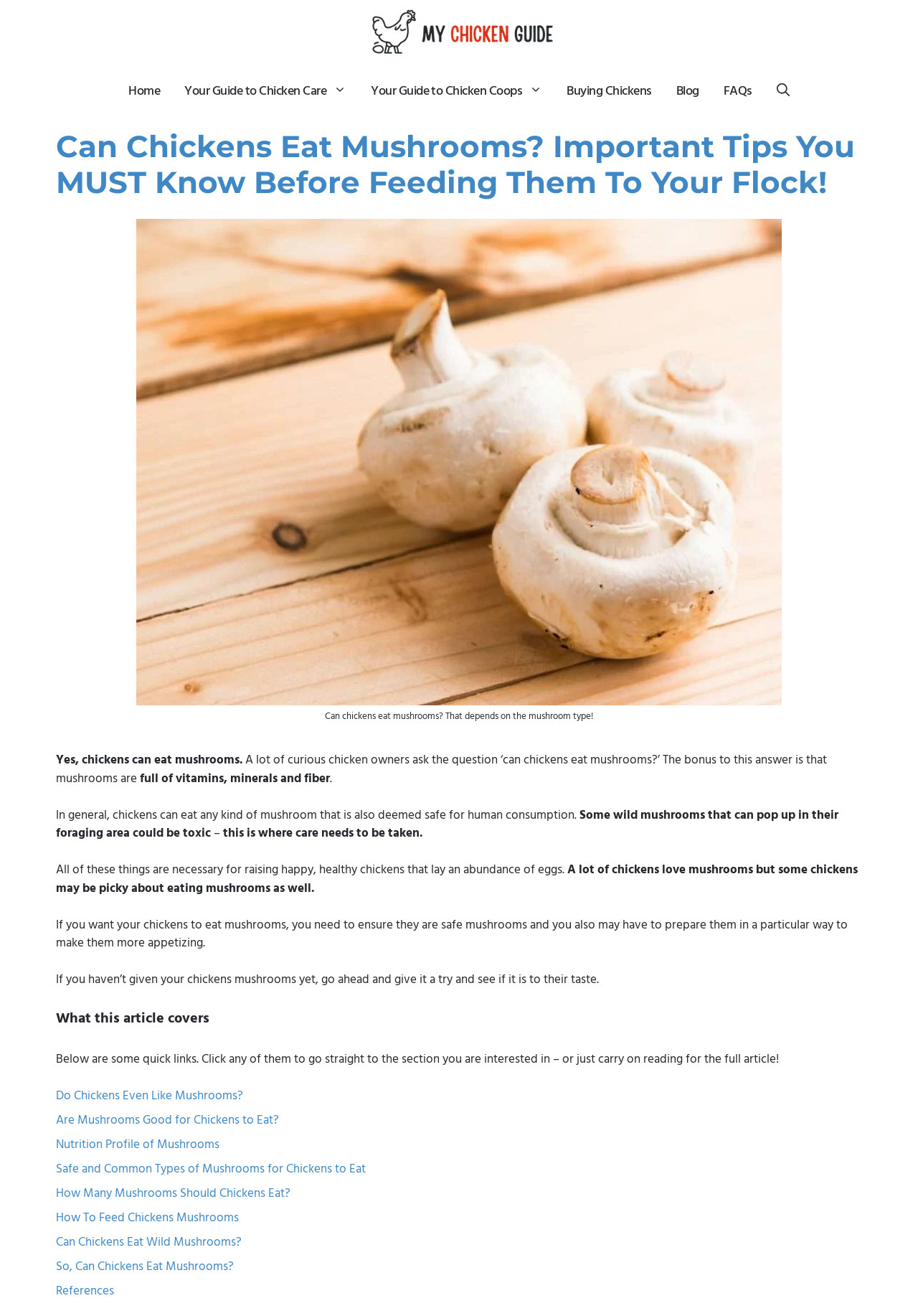Provide a brief response in the form of a single word or phrase:
What is the purpose of the article?

To provide information on feeding mushrooms to chickens